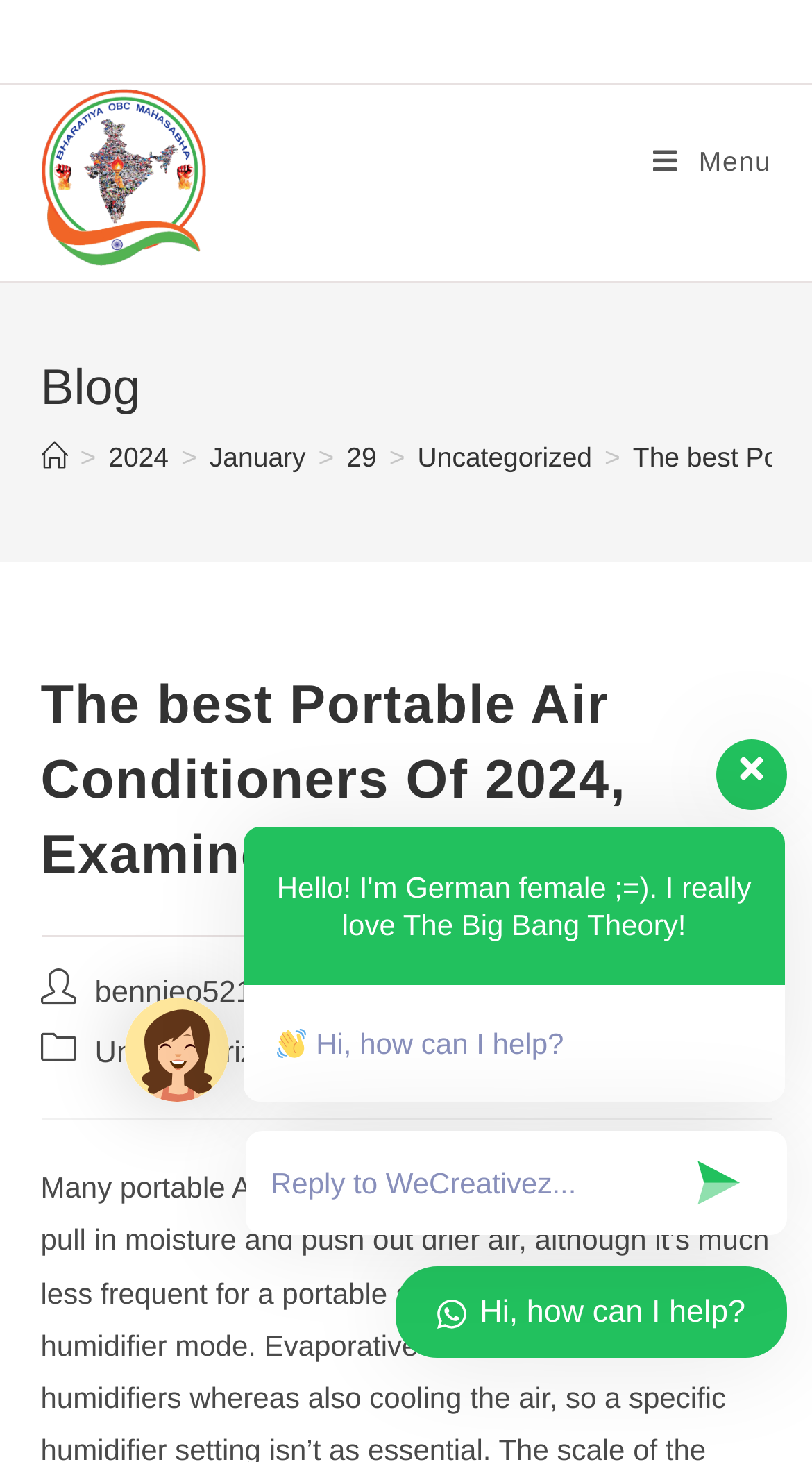Summarize the webpage in an elaborate manner.

This webpage appears to be a blog post about the best portable air conditioners of 2024. At the top, there is a navigation menu with a "Mobile Menu" link on the right side. Below that, there is a header section with a "Blog" heading and a breadcrumb navigation menu that shows the post's category and date. The breadcrumb menu starts with "Home" and ends with "Uncategorized" and "29 January 2024".

The main content of the post is headed by a title "The best Portable Air Conditioners Of 2024, Examined & Reviewed" and is followed by information about the post's author and publication date. There are three images on the page, one of which is a WhatsApp support icon, and another is an emoji. 

On the right side of the page, there is a chat window with a greeting "Hi, how can I help?" and a text input field to reply. Below the chat window, there is another image and a repeated greeting "Hi, how can I help?".

There are a total of 5 images on the page, and 3 links in the breadcrumb navigation menu. The page also has a few static text elements and a heading element.